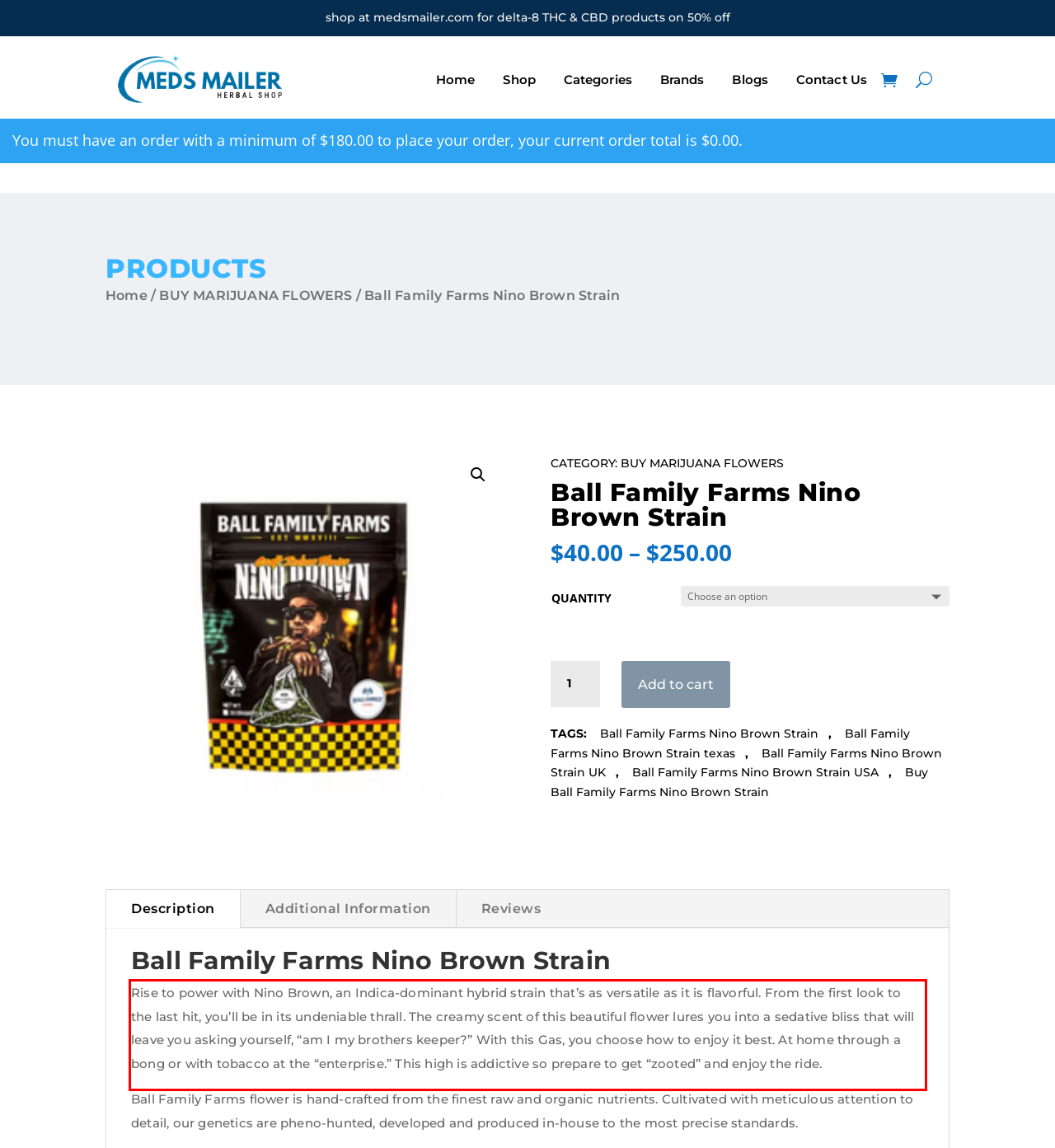Please perform OCR on the text content within the red bounding box that is highlighted in the provided webpage screenshot.

Rise to power with Nino Brown, an Indica-dominant hybrid strain that’s as versatile as it is flavorful. From the first look to the last hit, you’ll be in its undeniable thrall. The creamy scent of this beautiful flower lures you into a sedative bliss that will leave you asking yourself, “am I my brothers keeper?” With this Gas, you choose how to enjoy it best. At home through a bong or with tobacco at the “enterprise.” This high is addictive so prepare to get “zooted” and enjoy the ride.